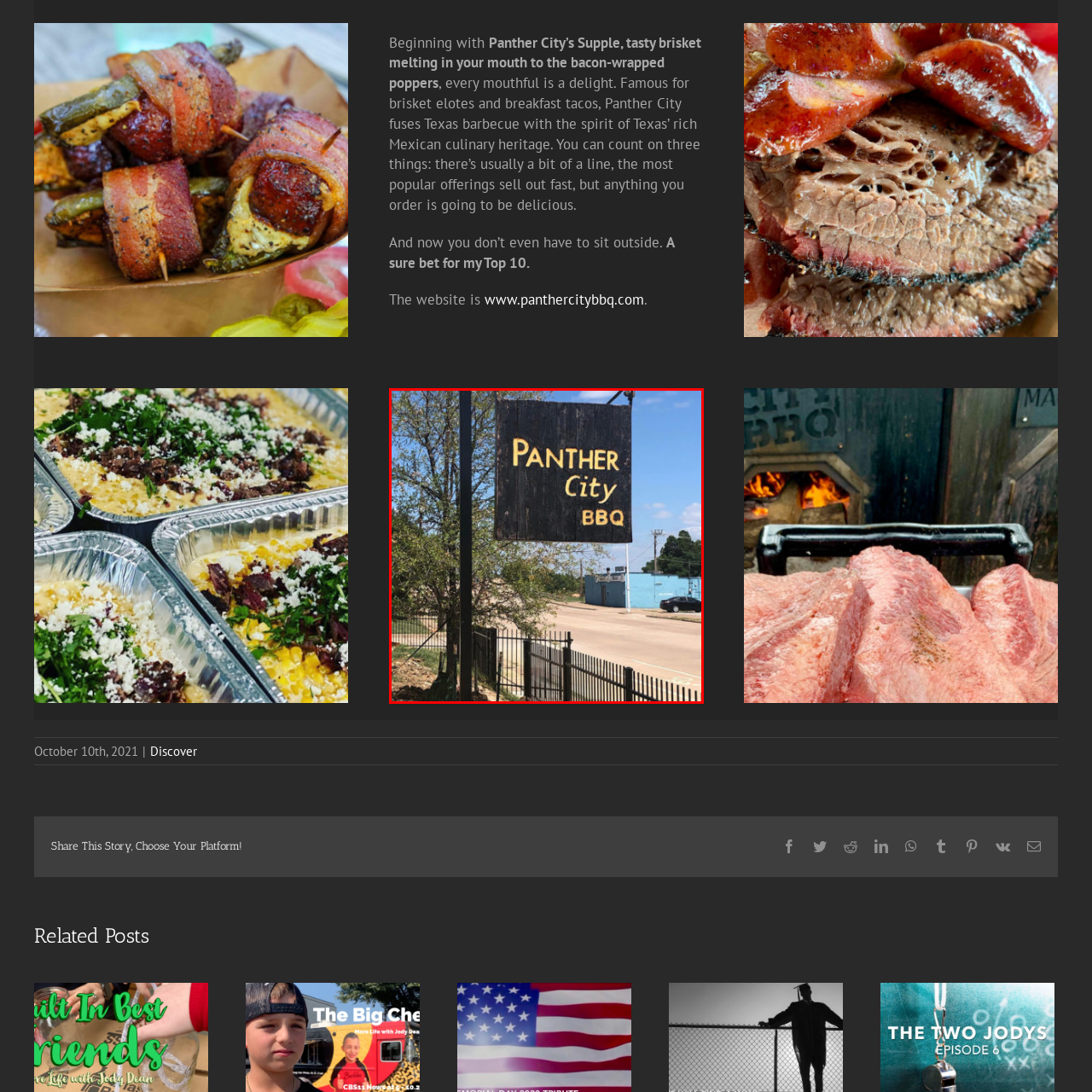Offer an in-depth description of the scene contained in the red rectangle.

The image features a rustic wooden sign for "Panther City BBQ," prominently displaying the establishment's name in bright yellow letters against a dark background. The sign is suspended from a metal post and captures the essence of a classic barbecue joint. In the background, the landscape includes a glimpse of the street, with additional buildings visible, hinting at the urban setting of this popular dining spot. The clear blue sky and visible greenery add to the inviting atmosphere of the locale, which is celebrated for its flavorful dishes such as brisket and breakfast tacos, merging Texas barbecue with rich Mexican culinary influences. This establishment is gaining recognition and often has a line due to its delicious offerings.